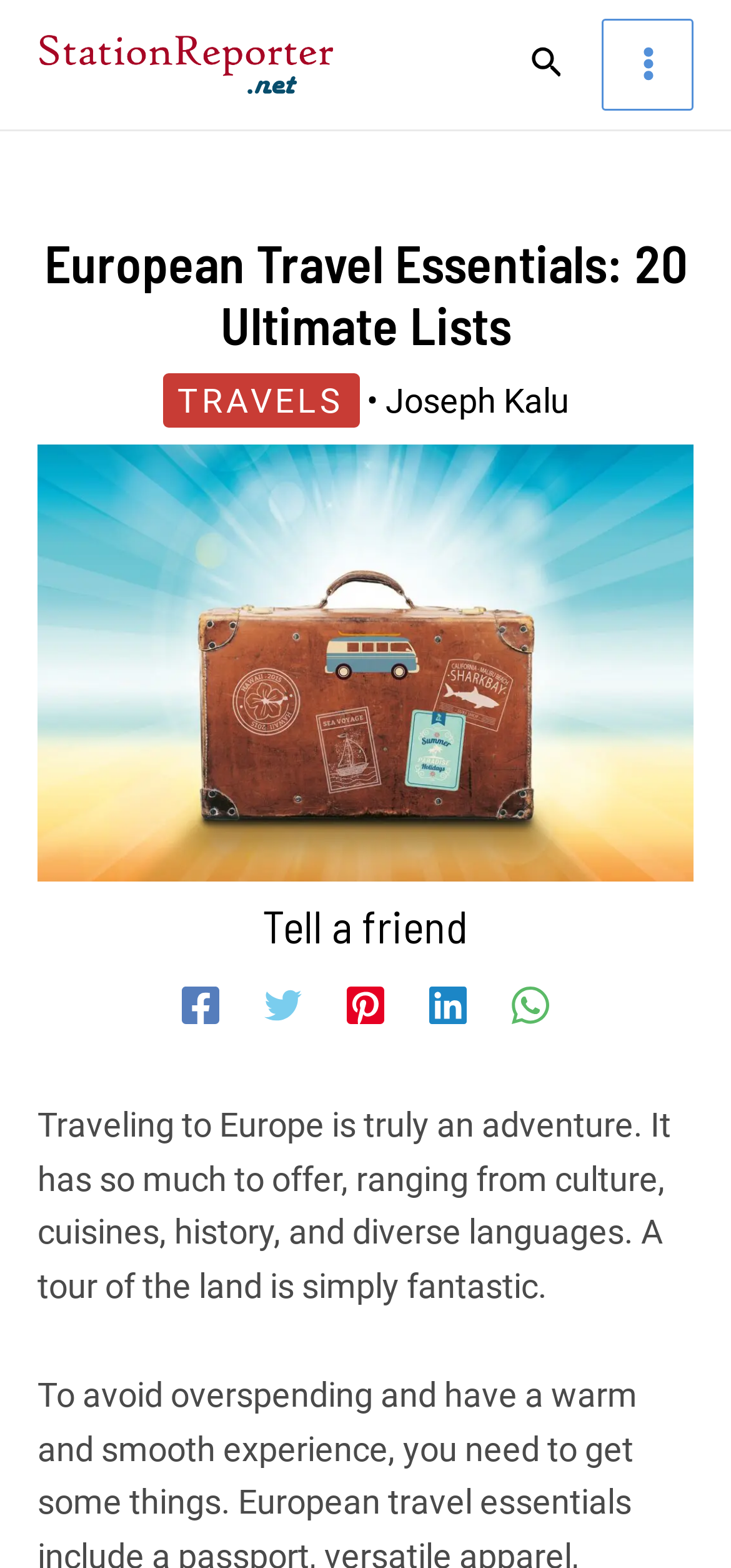Please identify the bounding box coordinates of the element I need to click to follow this instruction: "Read the article by Joseph Kalu".

[0.527, 0.243, 0.778, 0.268]